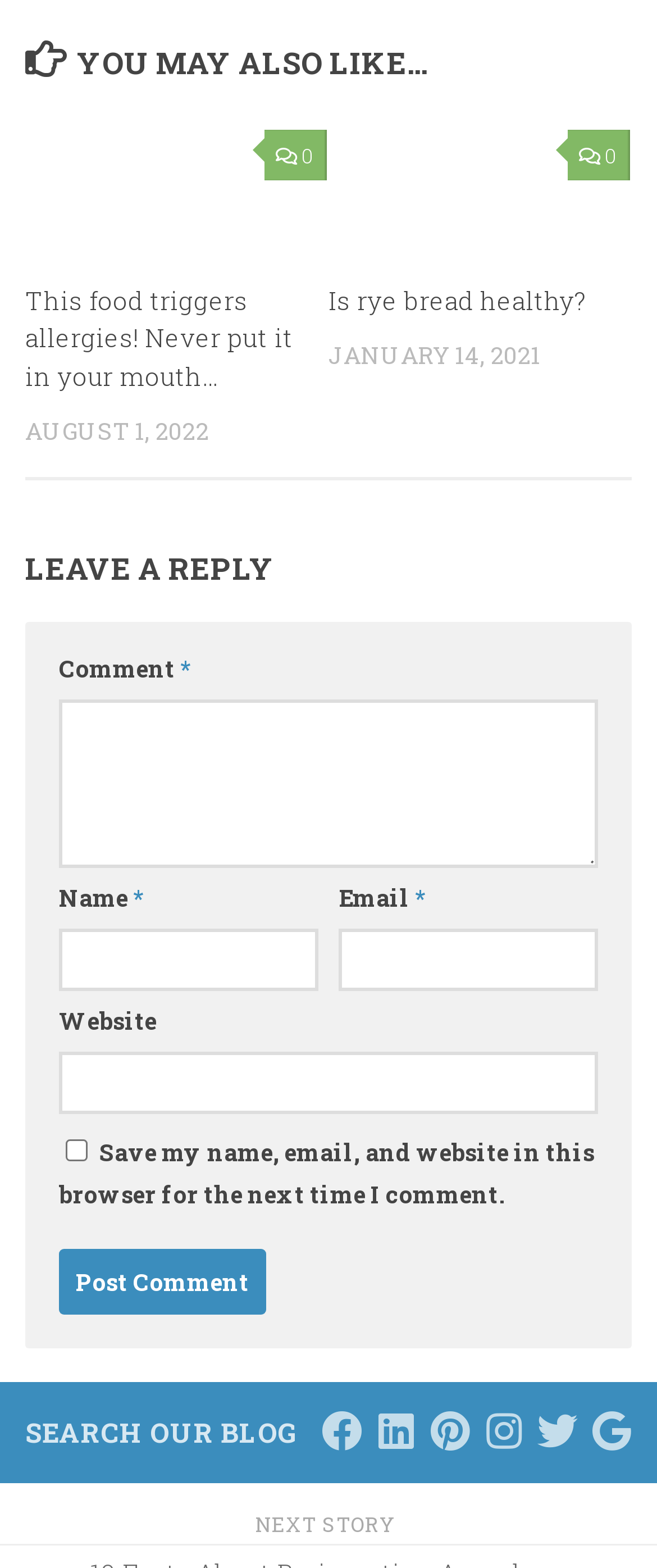Determine the bounding box coordinates for the UI element matching this description: "parent_node: Comment * name="comment"".

[0.09, 0.446, 0.91, 0.553]